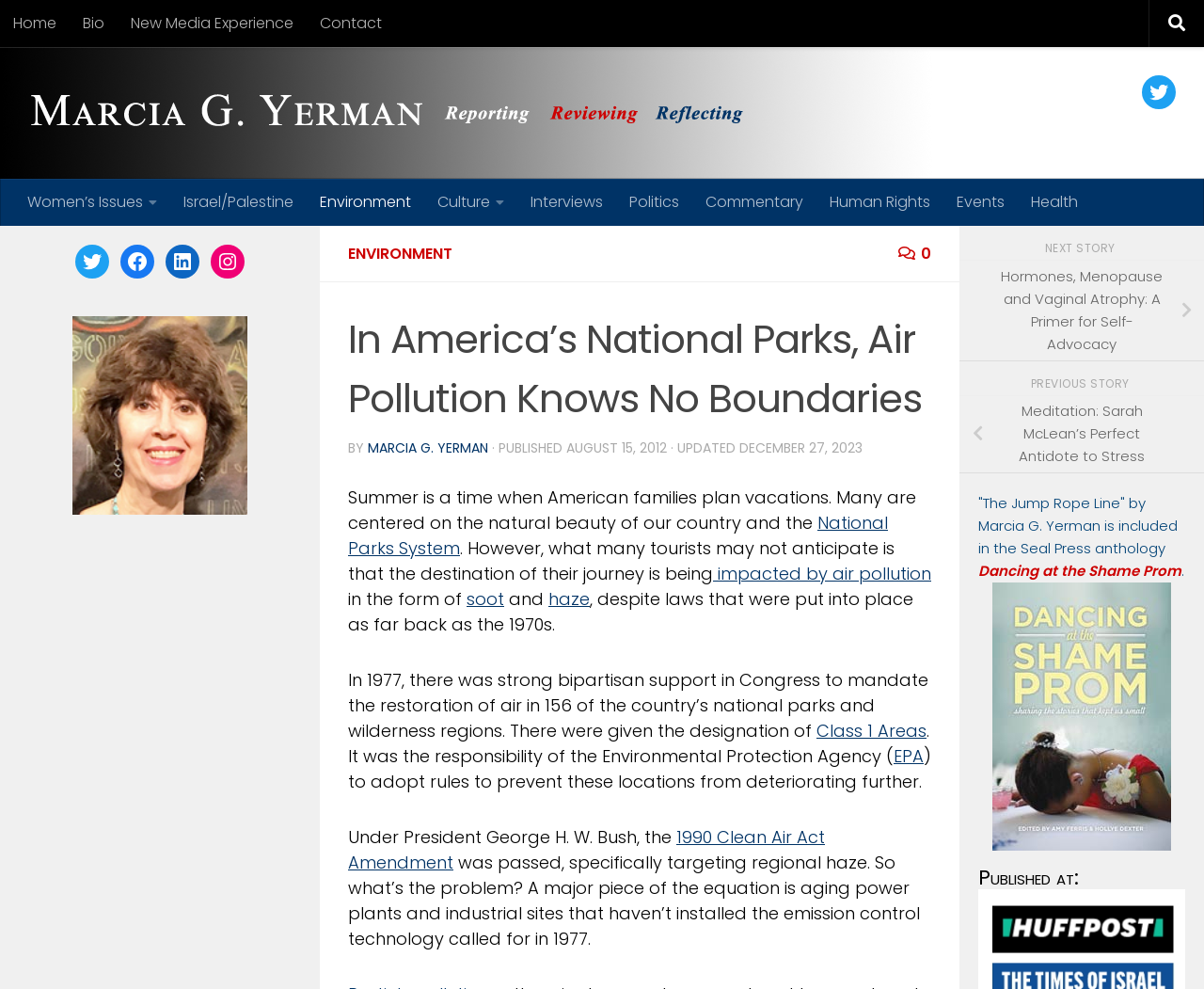Please specify the bounding box coordinates of the region to click in order to perform the following instruction: "Share on Twitter".

[0.948, 0.076, 0.977, 0.11]